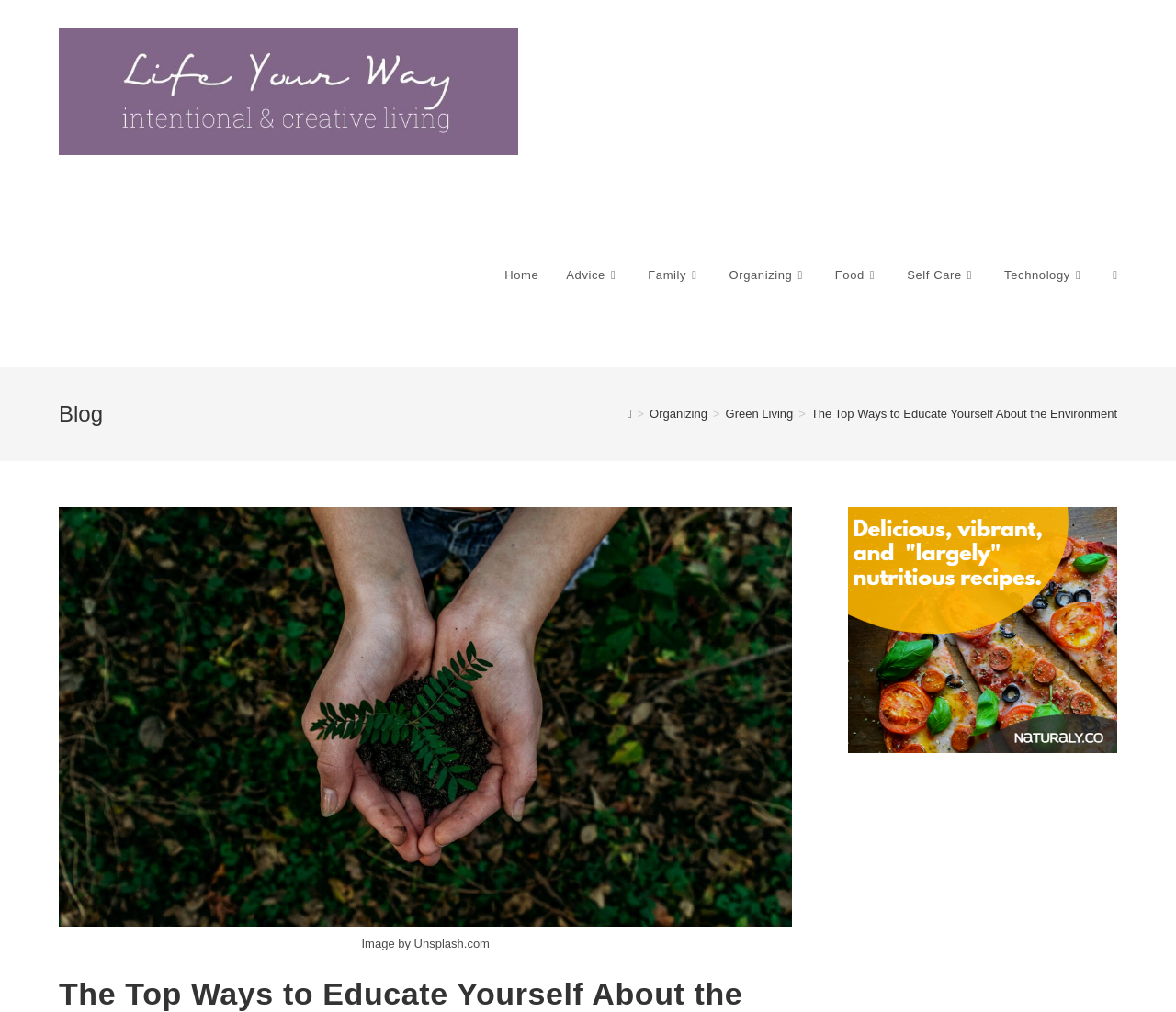Examine the screenshot and answer the question in as much detail as possible: What is the image credit?

I found the image credit by looking at the bottom of the image, where it says 'Image by Unsplash.com'.